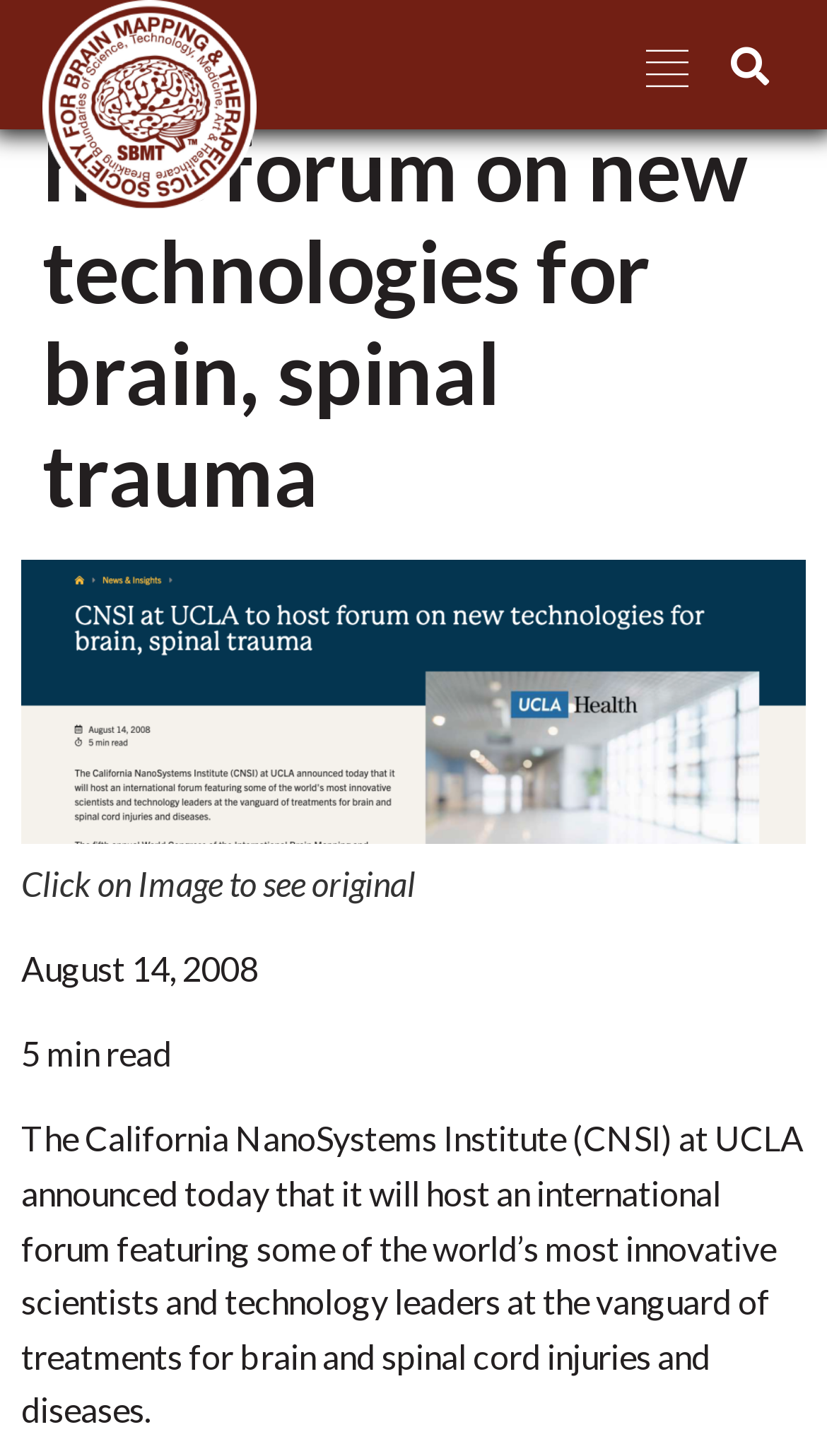Describe all the key features and sections of the webpage thoroughly.

The webpage is about the California NanoSystems Institute (CNSI) at UCLA hosting an international forum on new technologies for brain and spinal trauma. At the top left of the page, there is a link. On the top right, there is a hamburger icon button and a search bar with a "Search" button. 

Below the top section, there is a header section that spans almost the entire width of the page, containing a heading that reads "CNSI at UCLA to host forum on new technologies for brain, spinal trauma". 

Underneath the header, there is a figure that takes up most of the page's width, with a link and a figcaption that contains the text "Click on Image to see original". 

To the right of the figure, there are three lines of text. The first line reads "August 14, 2008", the second line reads "5 min read", and the third line is a paragraph that summarizes the content of the webpage, mentioning the CNSI at UCLA hosting an international forum featuring innovative scientists and technology leaders in the field of brain and spinal cord injuries and diseases.